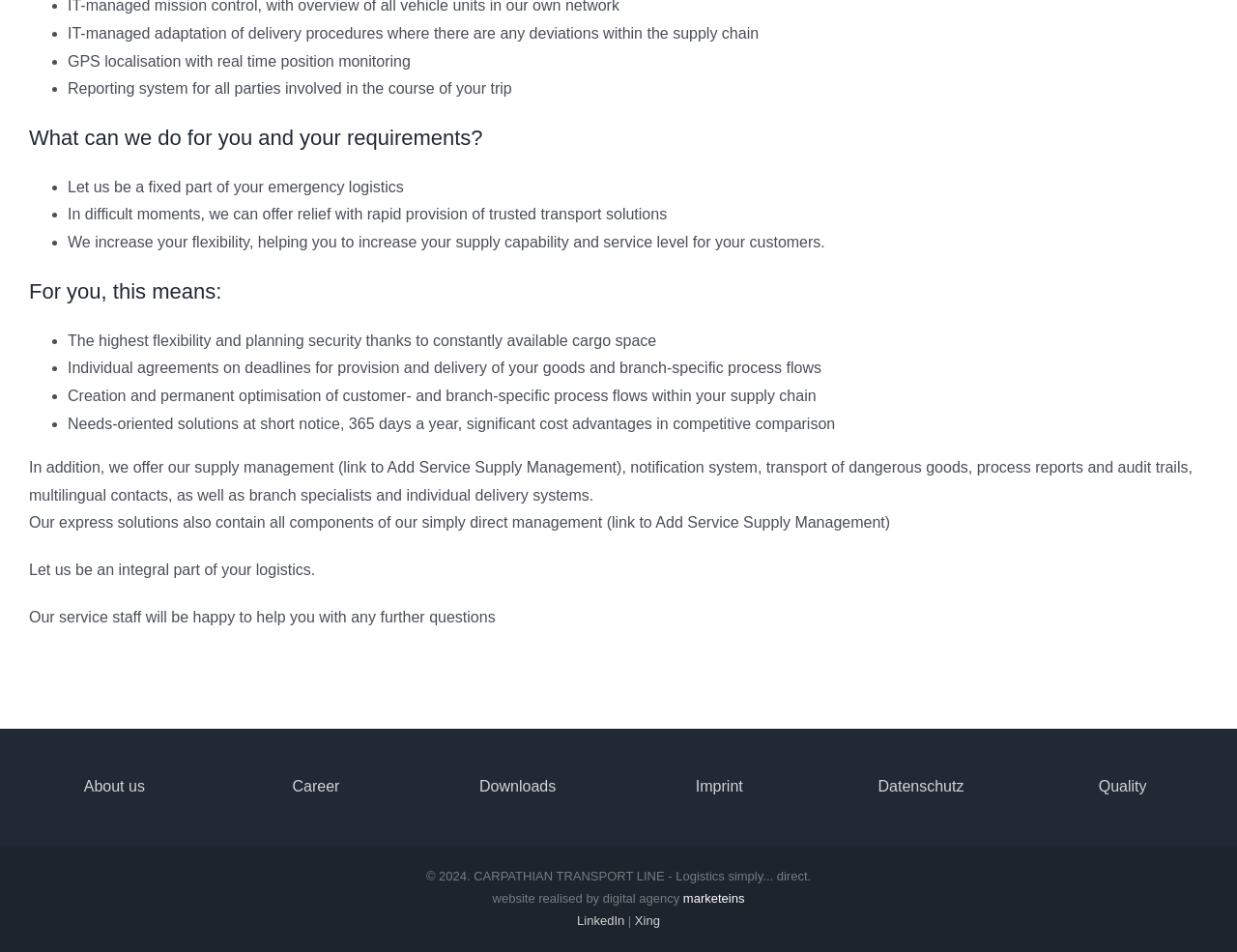Locate the bounding box coordinates of the segment that needs to be clicked to meet this instruction: "Click on 'Downloads'".

[0.388, 0.817, 0.449, 0.834]